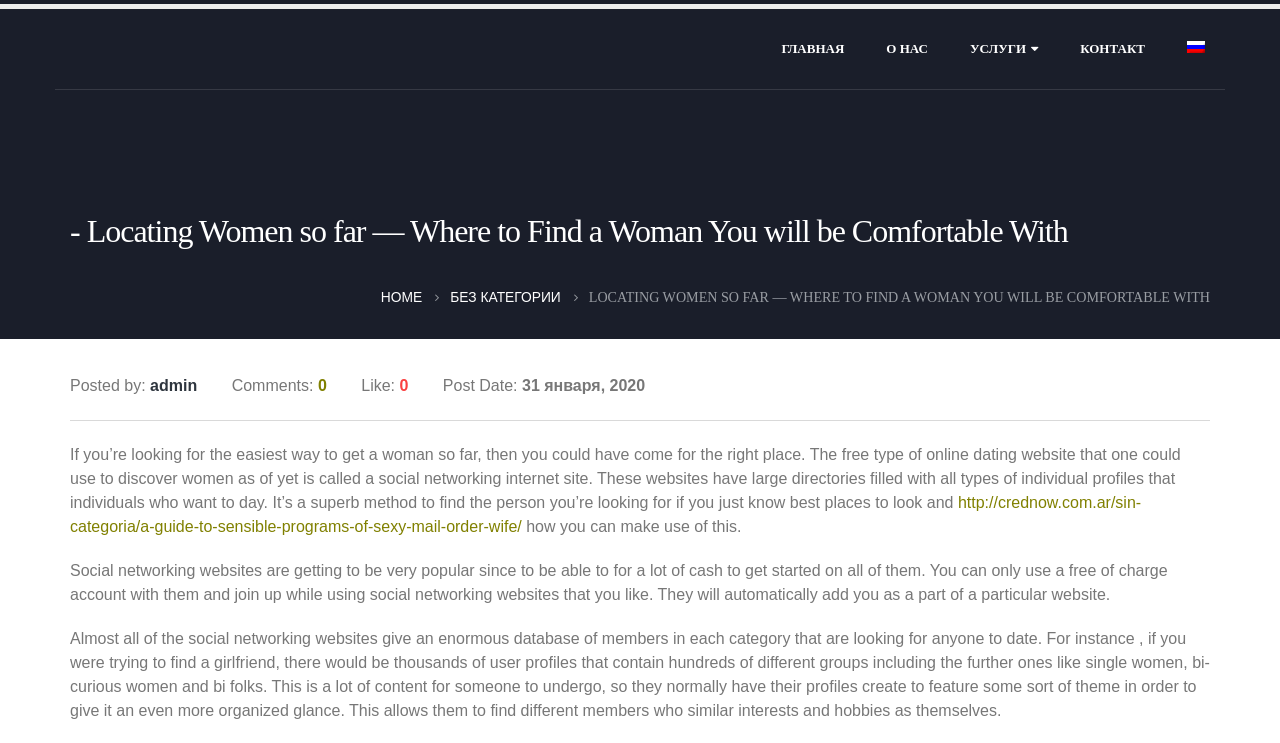Please predict the bounding box coordinates of the element's region where a click is necessary to complete the following instruction: "Click on the 'ГЛАВНАЯ' link". The coordinates should be represented by four float numbers between 0 and 1, i.e., [left, top, right, bottom].

[0.595, 0.005, 0.675, 0.12]